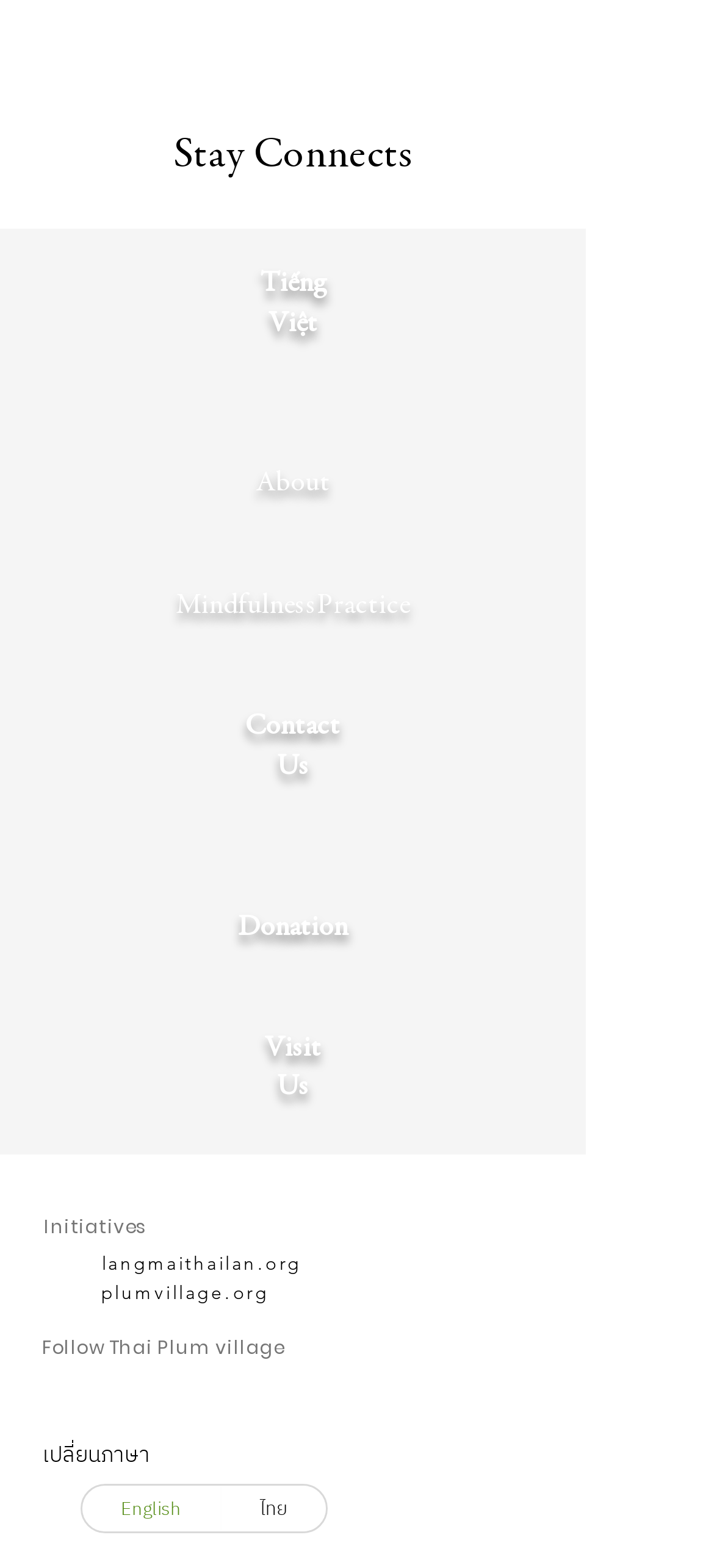Provide a short, one-word or phrase answer to the question below:
How many links are under the 'Contact Us' heading?

2